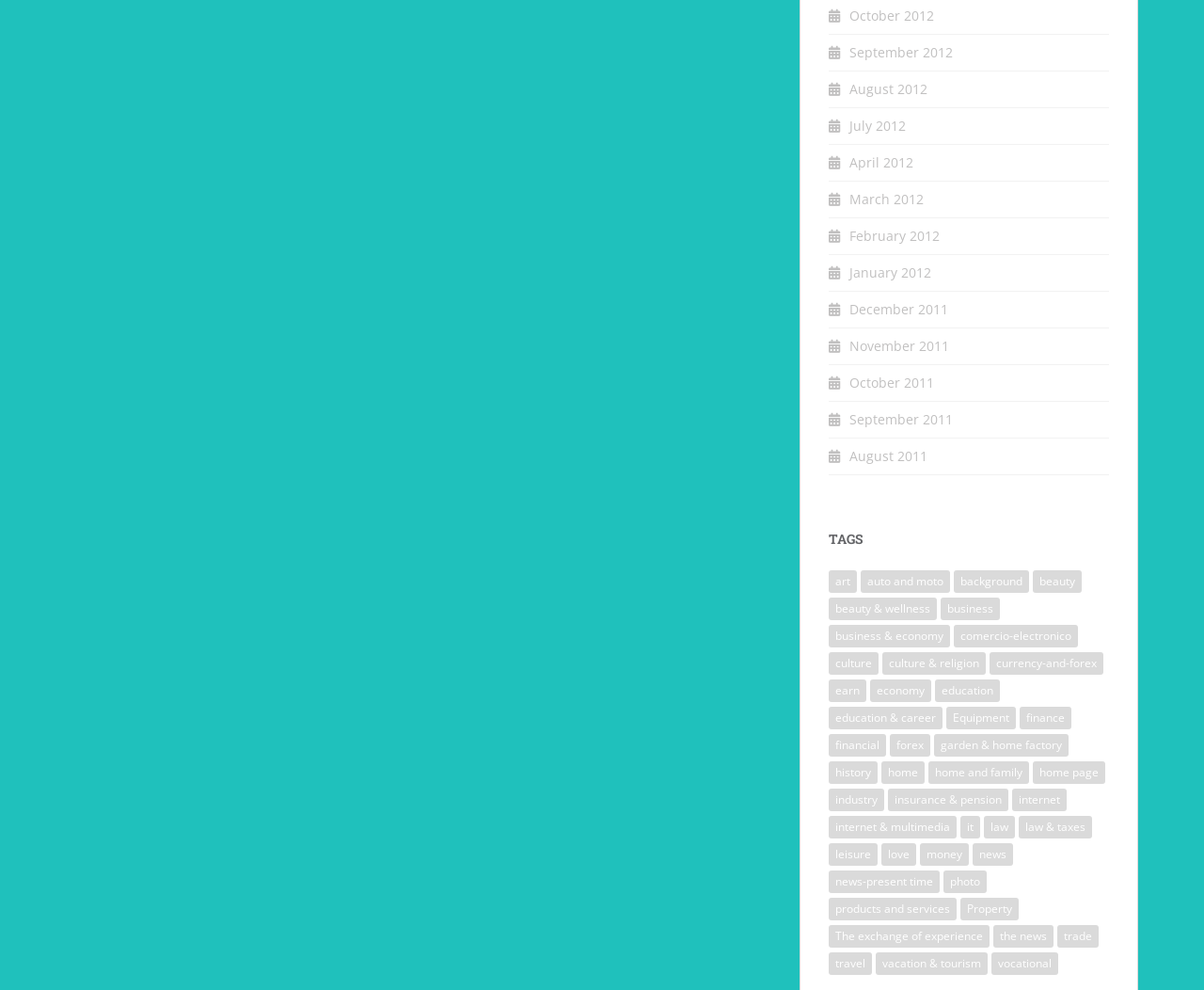Review the image closely and give a comprehensive answer to the question: What is the vertical position of the 'TAGS' heading?

I compared the y1 and y2 coordinates of the 'TAGS' heading with those of the links and found that it is located above the links, indicating that it is a heading that precedes the list of links.